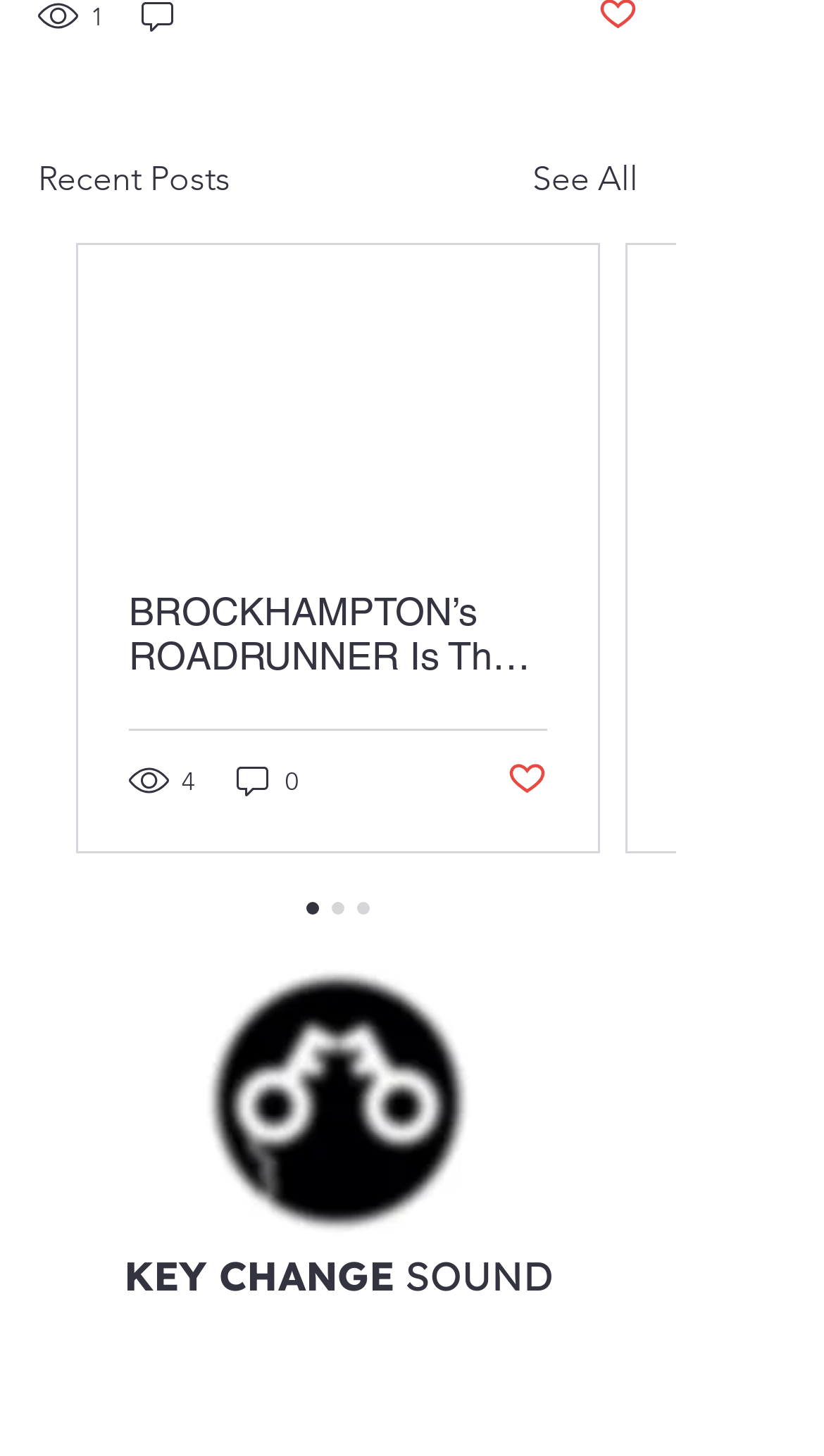Locate the UI element that matches the description Post not marked as liked in the webpage screenshot. Return the bounding box coordinates in the format (top-left x, top-left y, bottom-right x, bottom-right y), with values ranging from 0 to 1.

[0.615, 0.521, 0.664, 0.551]